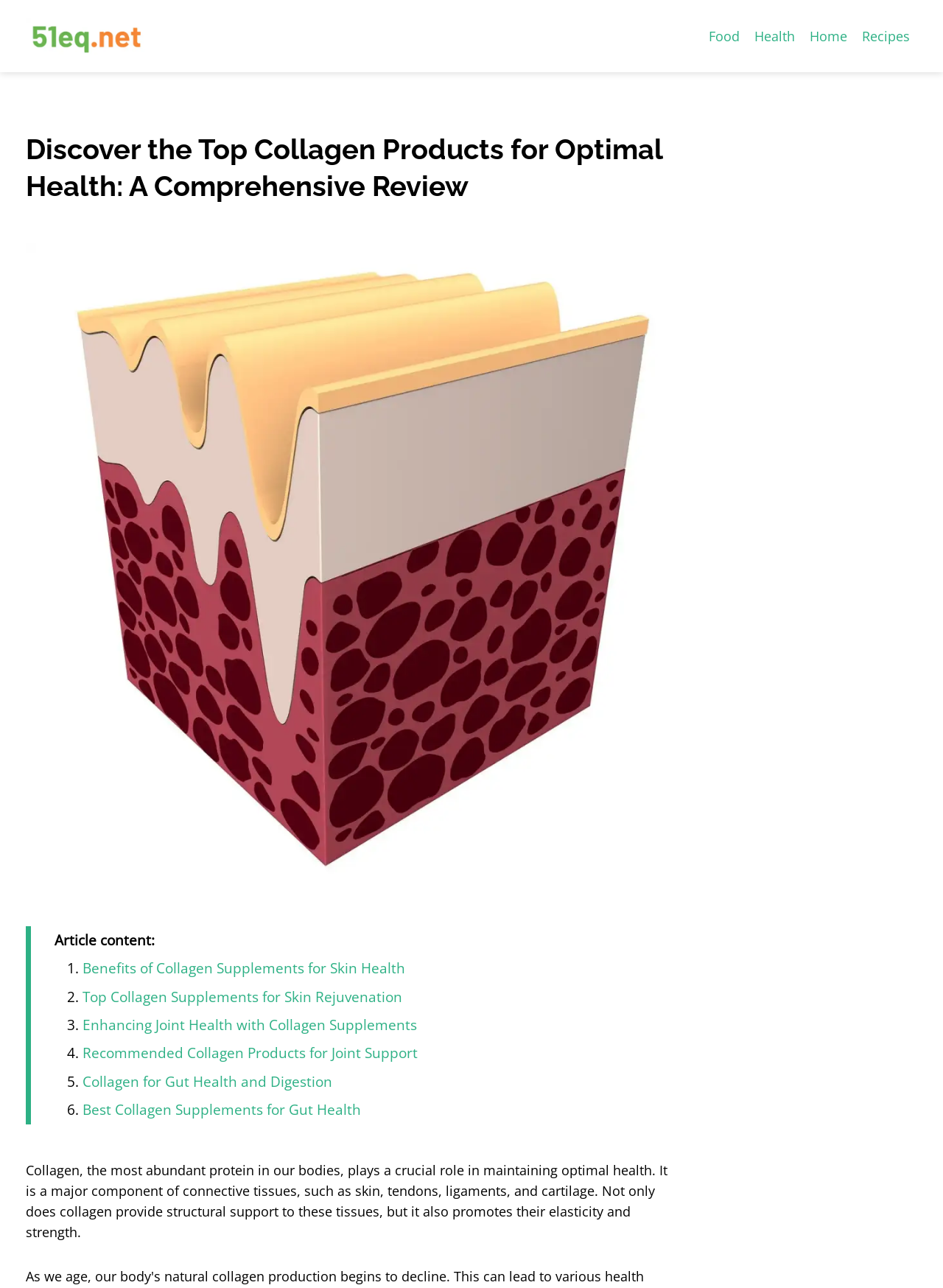Answer briefly with one word or phrase:
What is the role of collagen in the body?

Structural support